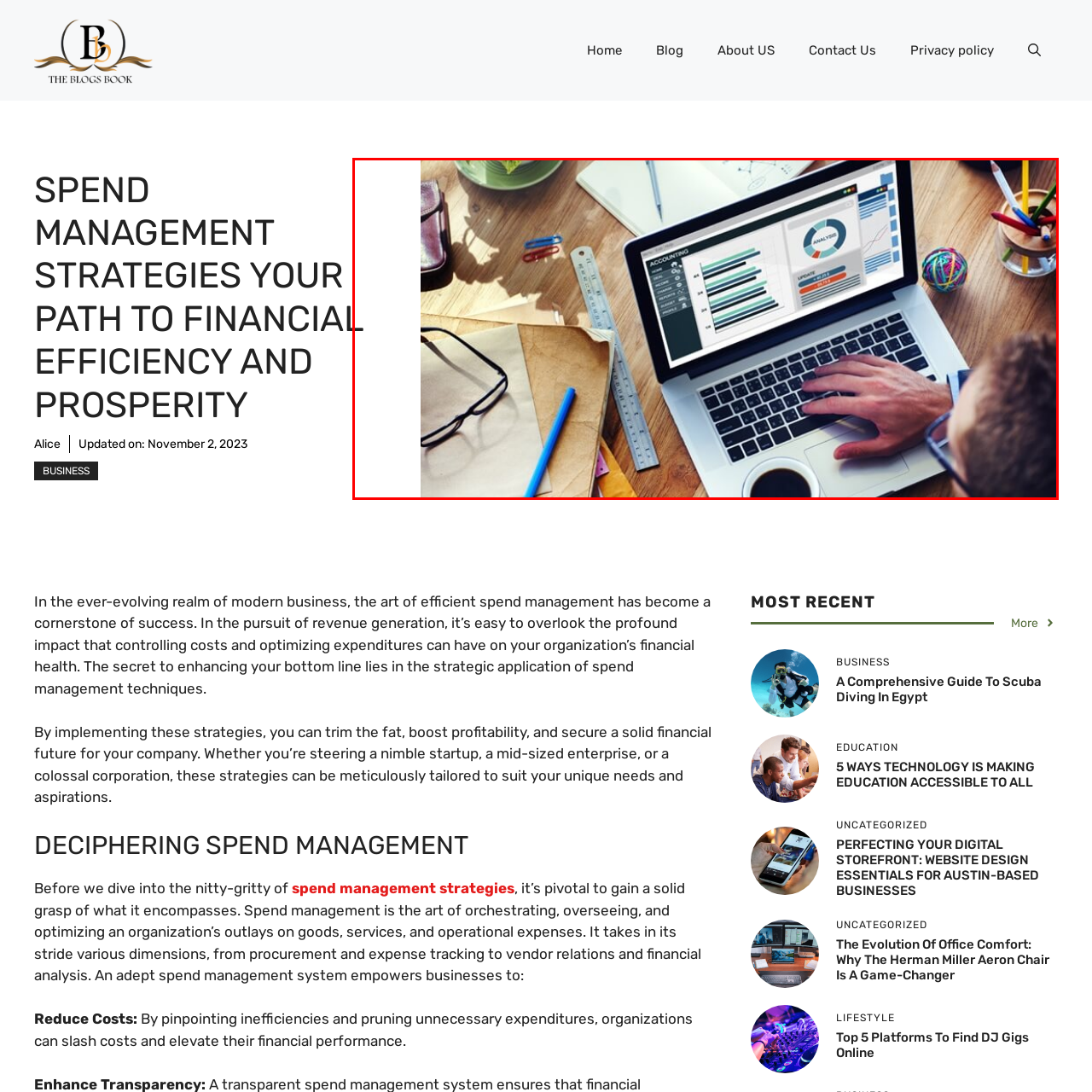Using the image highlighted in the red border, answer the following question concisely with a word or phrase:
What is on the laptop screen?

Colorful graphs and data